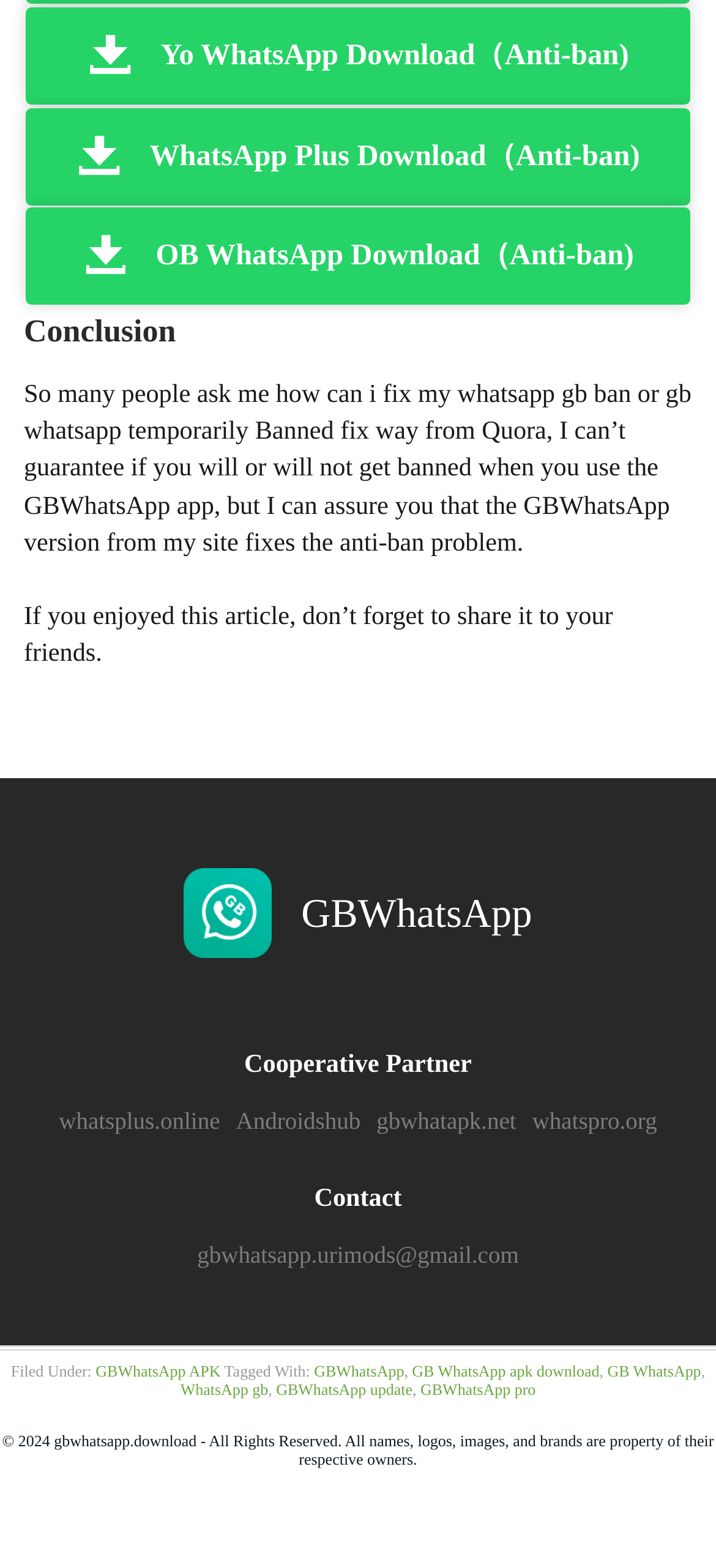Locate the bounding box coordinates of the element you need to click to accomplish the task described by this instruction: "Click the 'GBWhatsApp APK' link".

[0.134, 0.869, 0.308, 0.881]